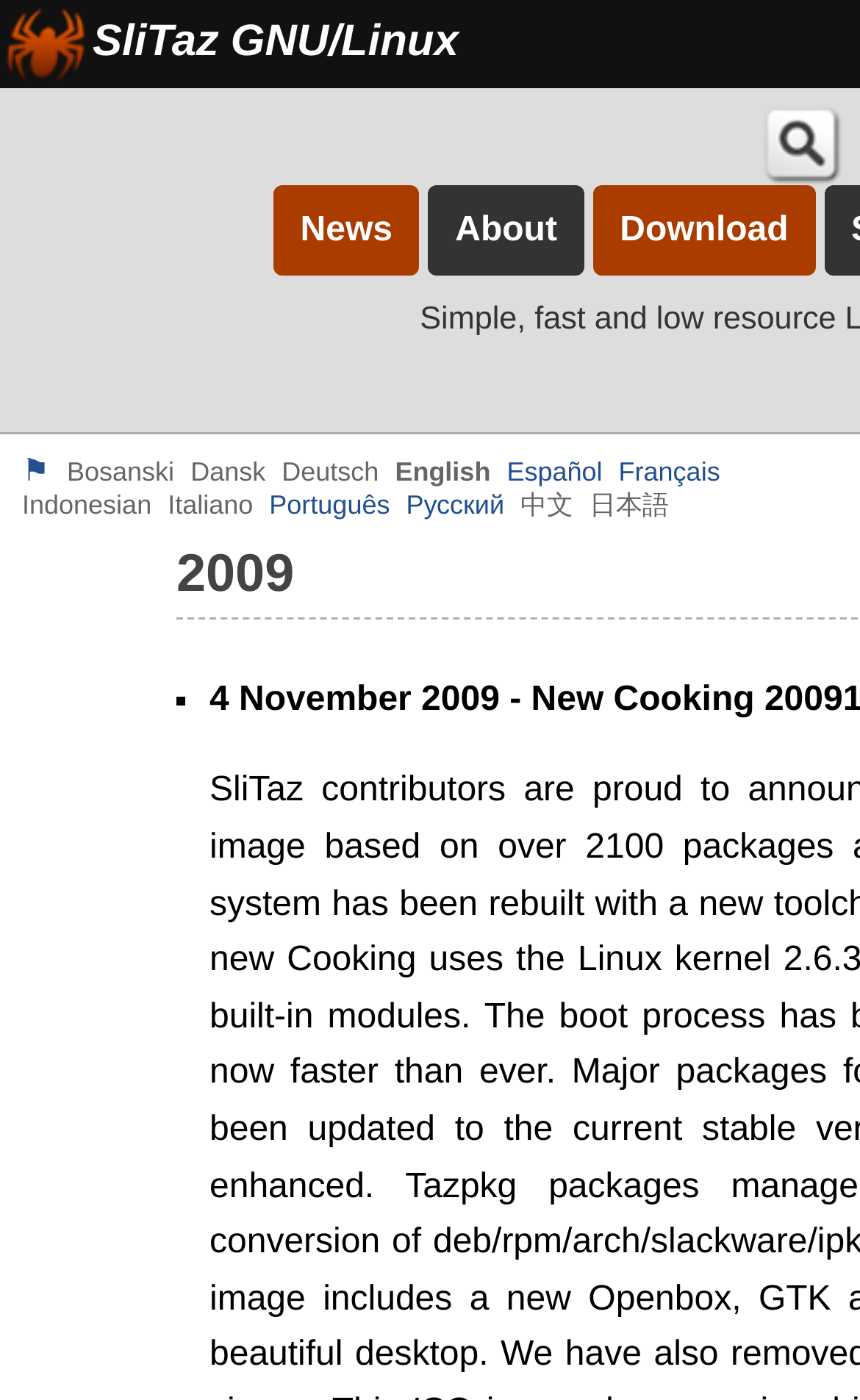Please give a short response to the question using one word or a phrase:
What is the symbol next to the language options?

⚑